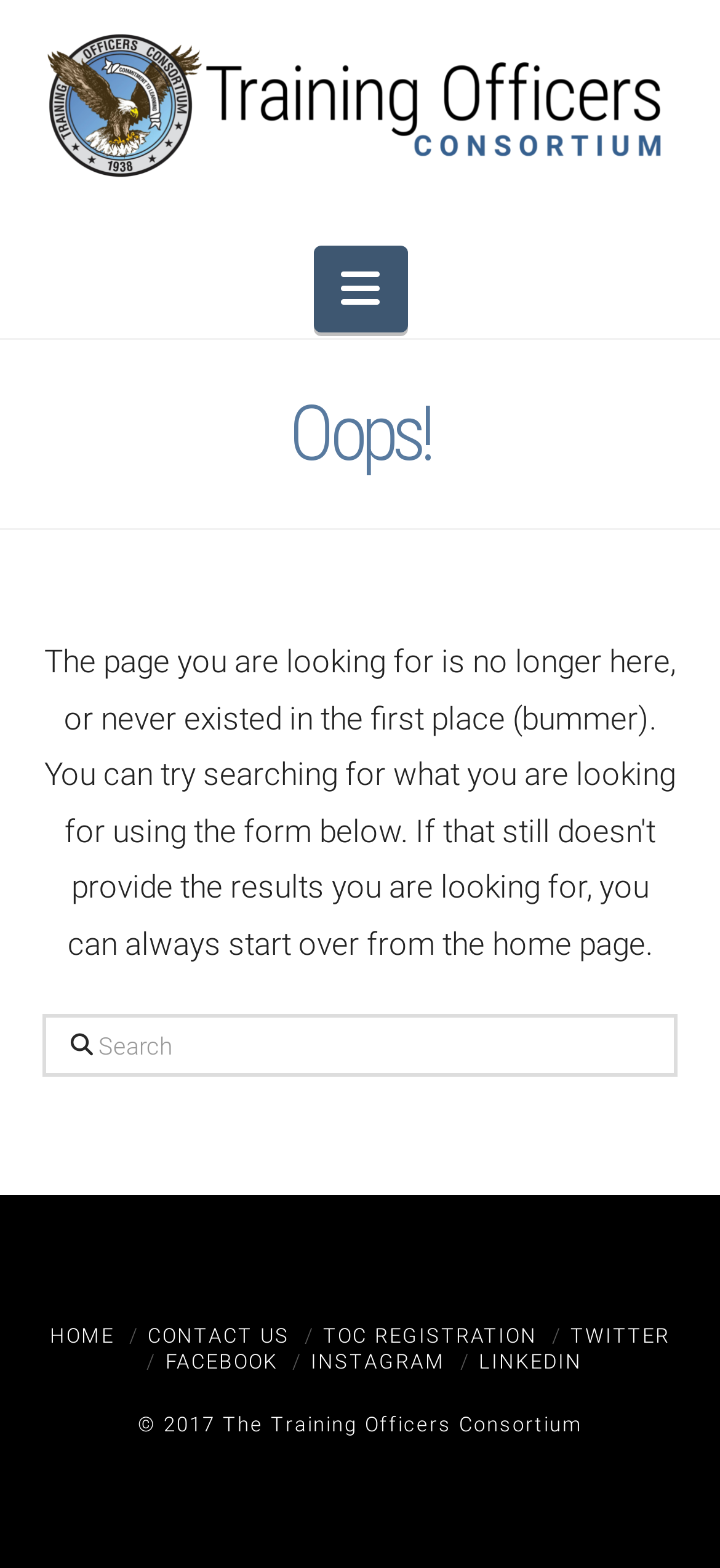Can you determine the bounding box coordinates of the area that needs to be clicked to fulfill the following instruction: "Search for something"?

[0.06, 0.647, 0.94, 0.687]